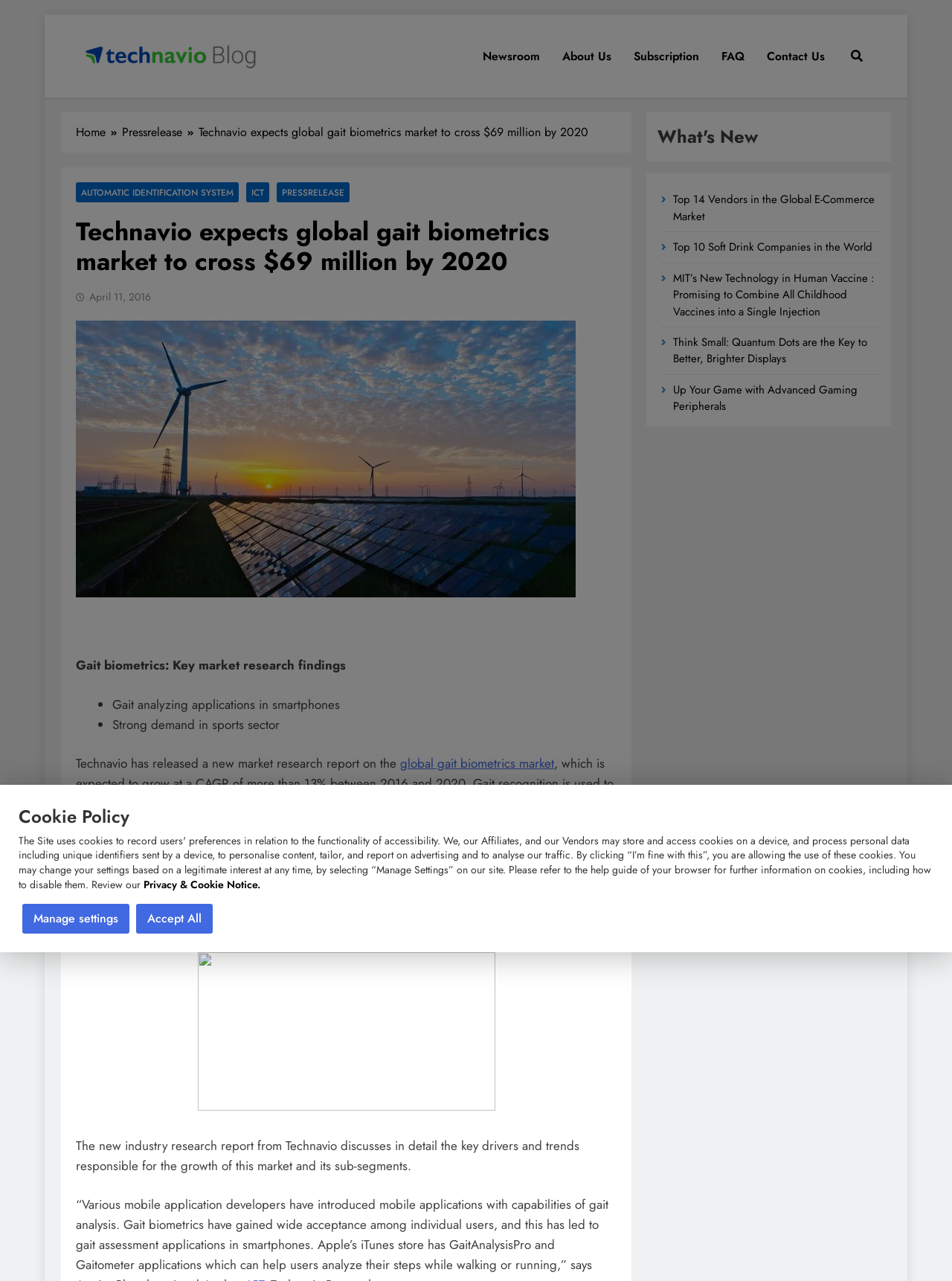Point out the bounding box coordinates of the section to click in order to follow this instruction: "Go to Newsroom".

[0.495, 0.028, 0.579, 0.06]